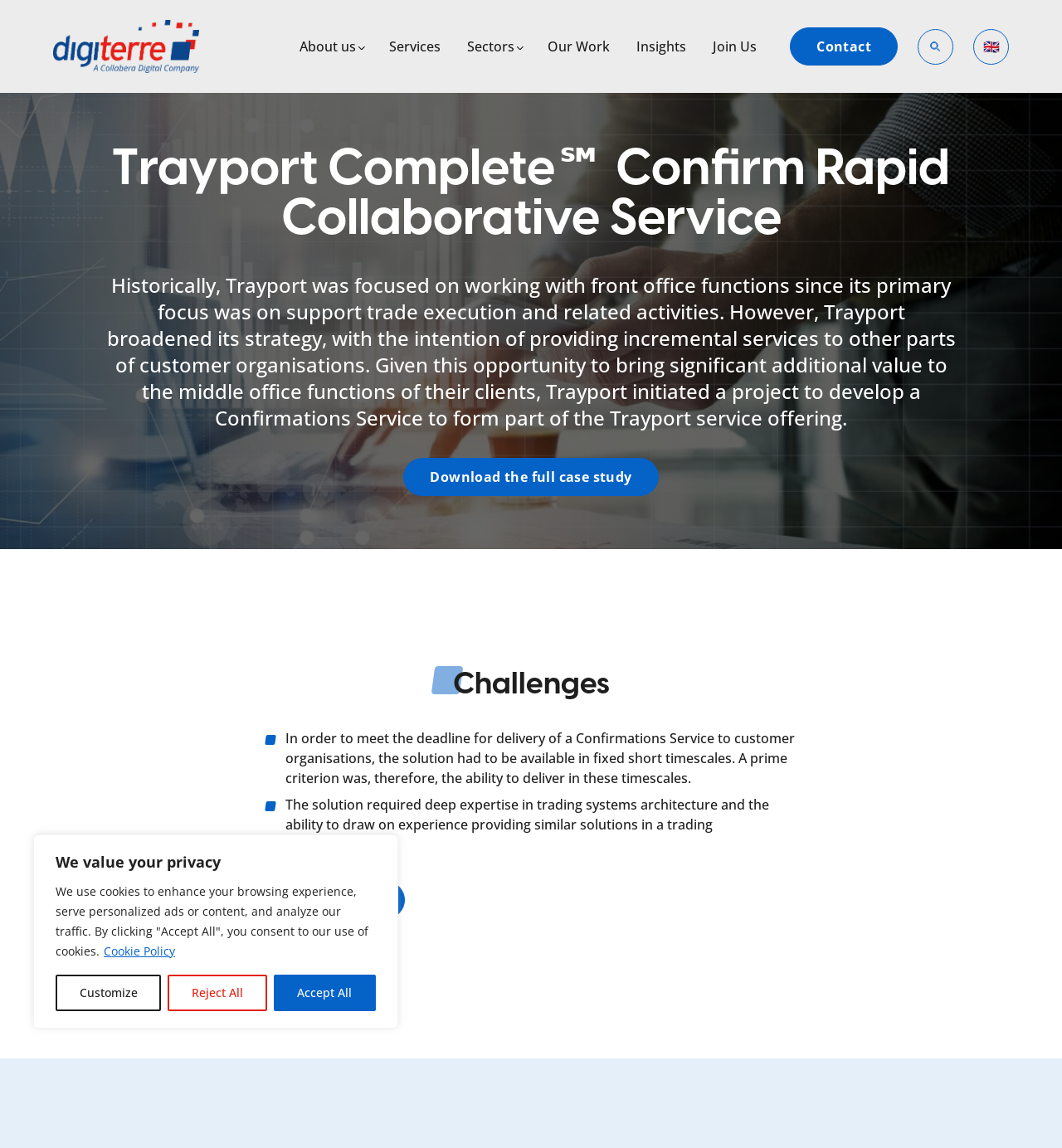What is the expertise required for the solution?
Examine the image closely and answer the question with as much detail as possible.

I found the answer by reading the StaticText element with the text 'The solution required deep expertise in trading systems architecture and the ability to draw on experience providing similar solutions in a trading environment.' This text explains the expertise required for the solution.